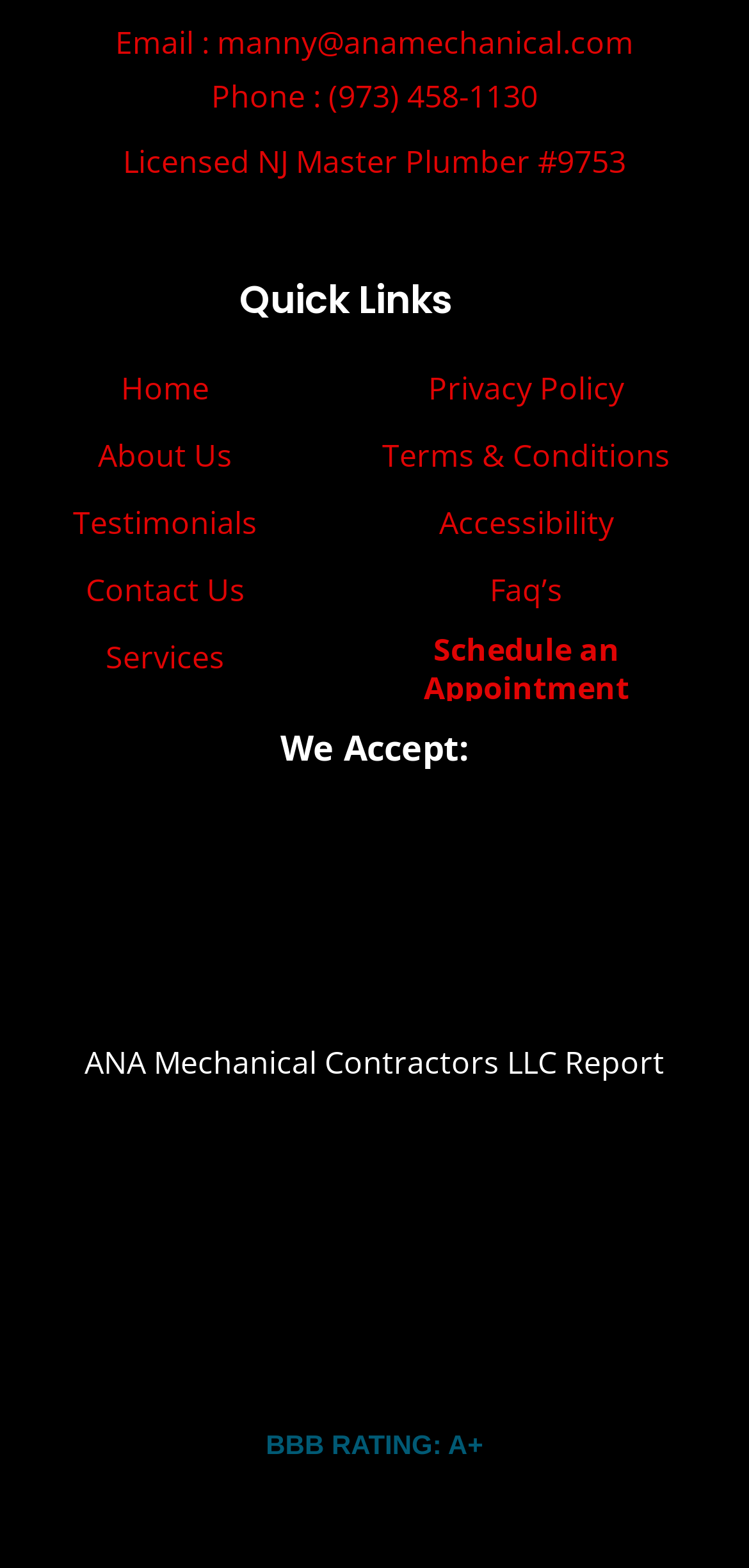Please provide the bounding box coordinates for the element that needs to be clicked to perform the instruction: "Click on Home". The coordinates must consist of four float numbers between 0 and 1, formatted as [left, top, right, bottom].

[0.162, 0.234, 0.279, 0.261]